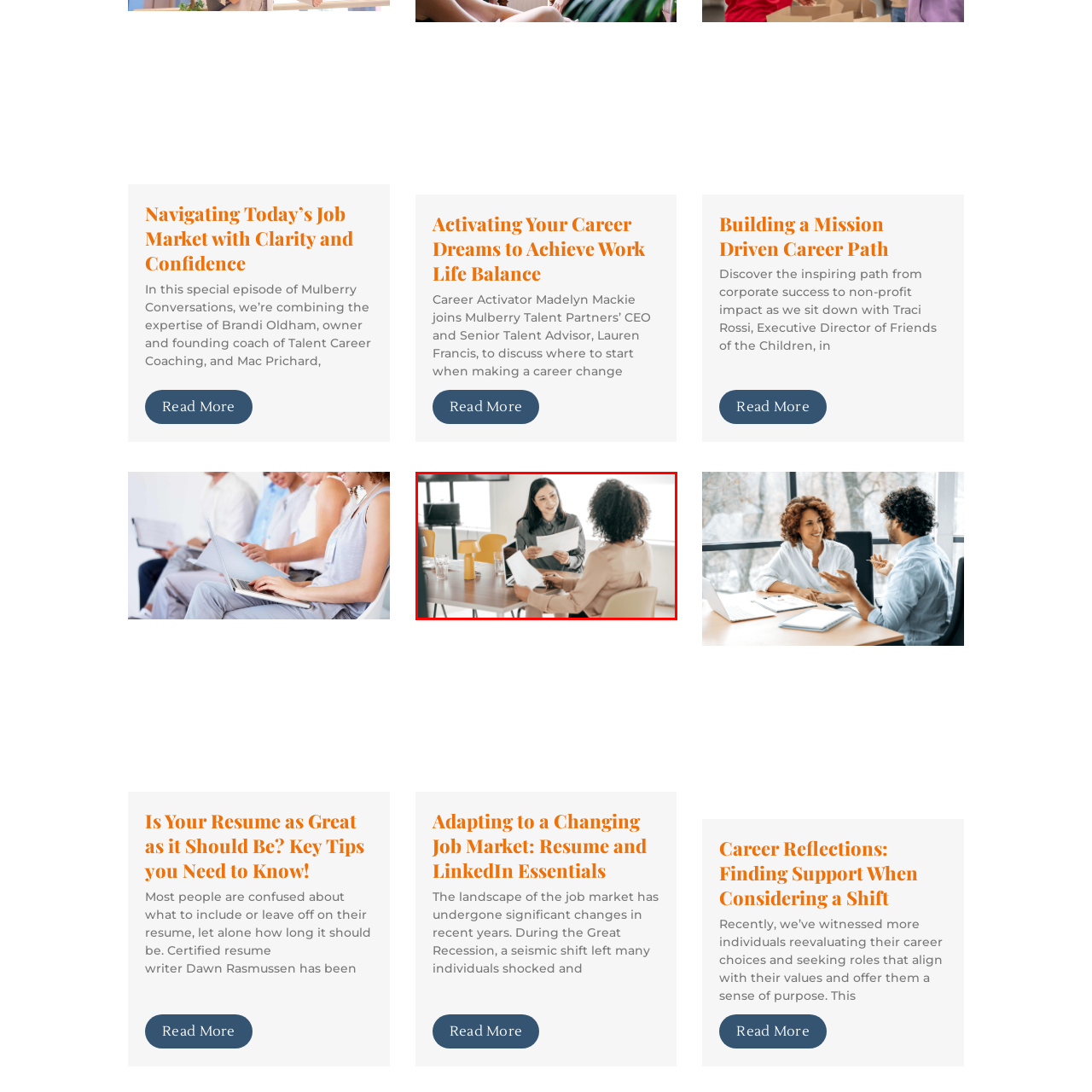Generate a detailed explanation of the image that is highlighted by the red box.

In a modern, well-lit office setting, two women engage in a focused discussion. One woman, seated across from the other, is actively handing a document while maintaining eye contact, suggesting a collaborative conversation likely centered around career planning or professional development. The other woman, who appears to be attentively listening, holds a similar document, indicating a sharing of information or insights. The ambiance of the room is enhanced with a stylishly designed table and minimalistic decor, including a yellow lamp and glasses of water, contributing to a professional yet inviting atmosphere. This interaction exemplifies the theme of "Adapting to a Changing Job Market: Resume and LinkedIn Essentials," highlighting the importance of networking and communication in today’s employment landscape.